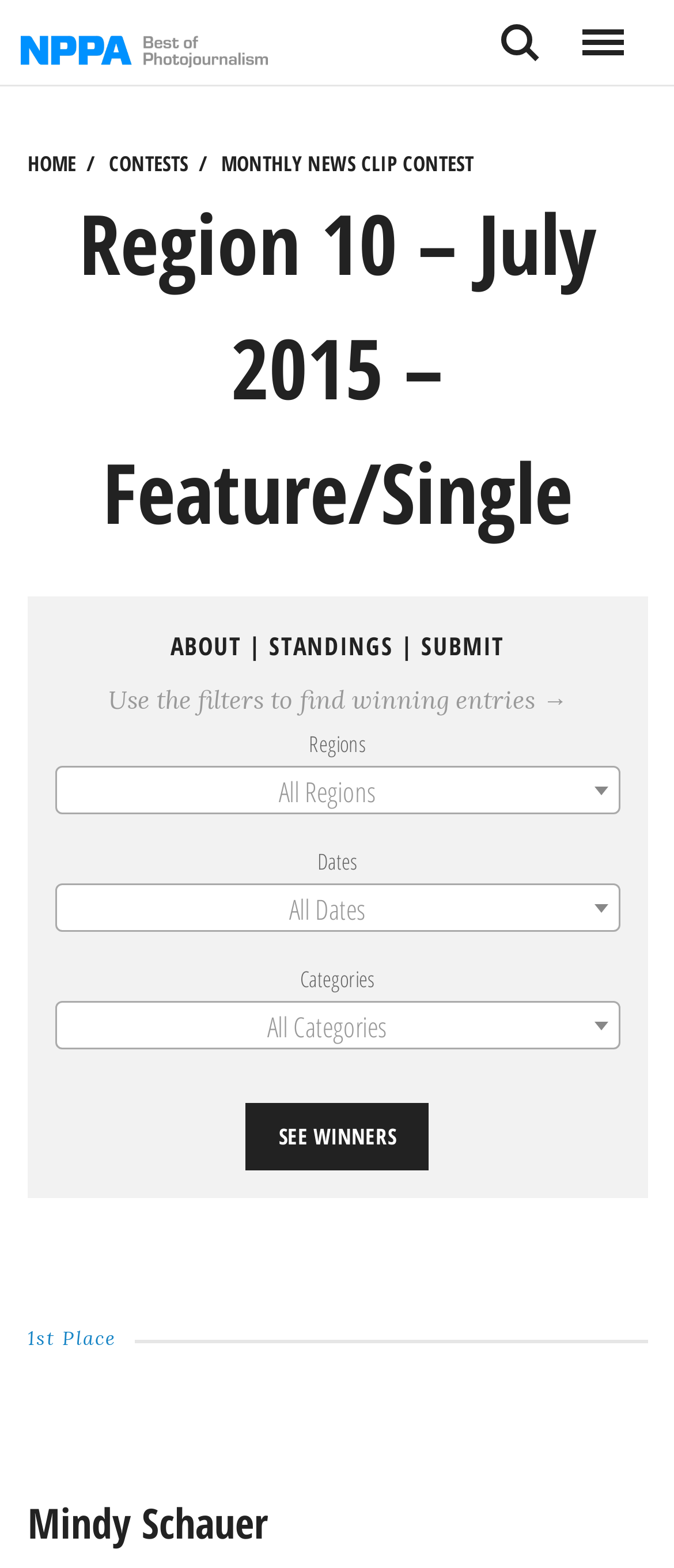Determine the bounding box coordinates for the clickable element to execute this instruction: "Click the NPPA Logo". Provide the coordinates as four float numbers between 0 and 1, i.e., [left, top, right, bottom].

[0.031, 0.017, 1.0, 0.046]